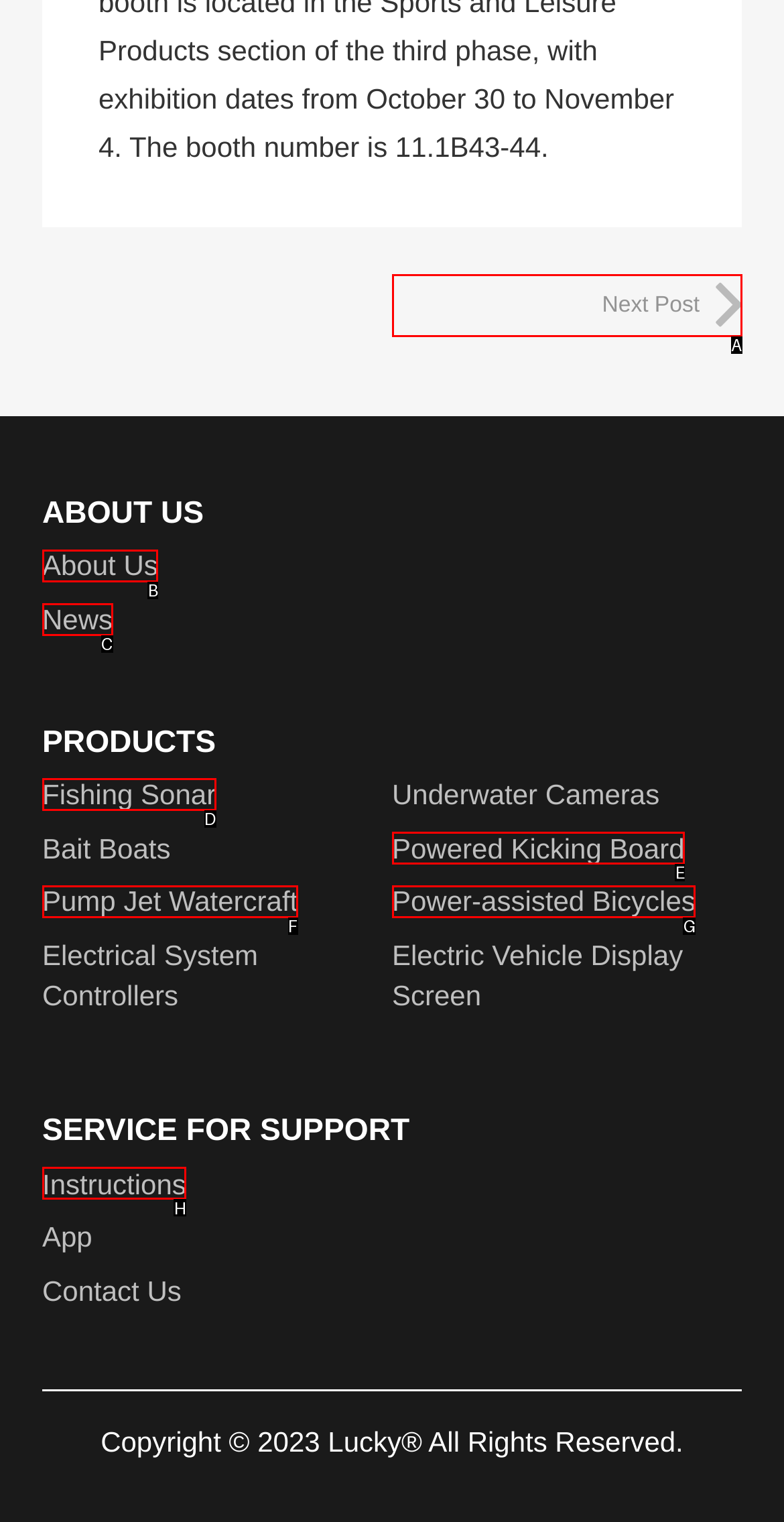Identify the UI element described as: About Us
Answer with the option's letter directly.

B